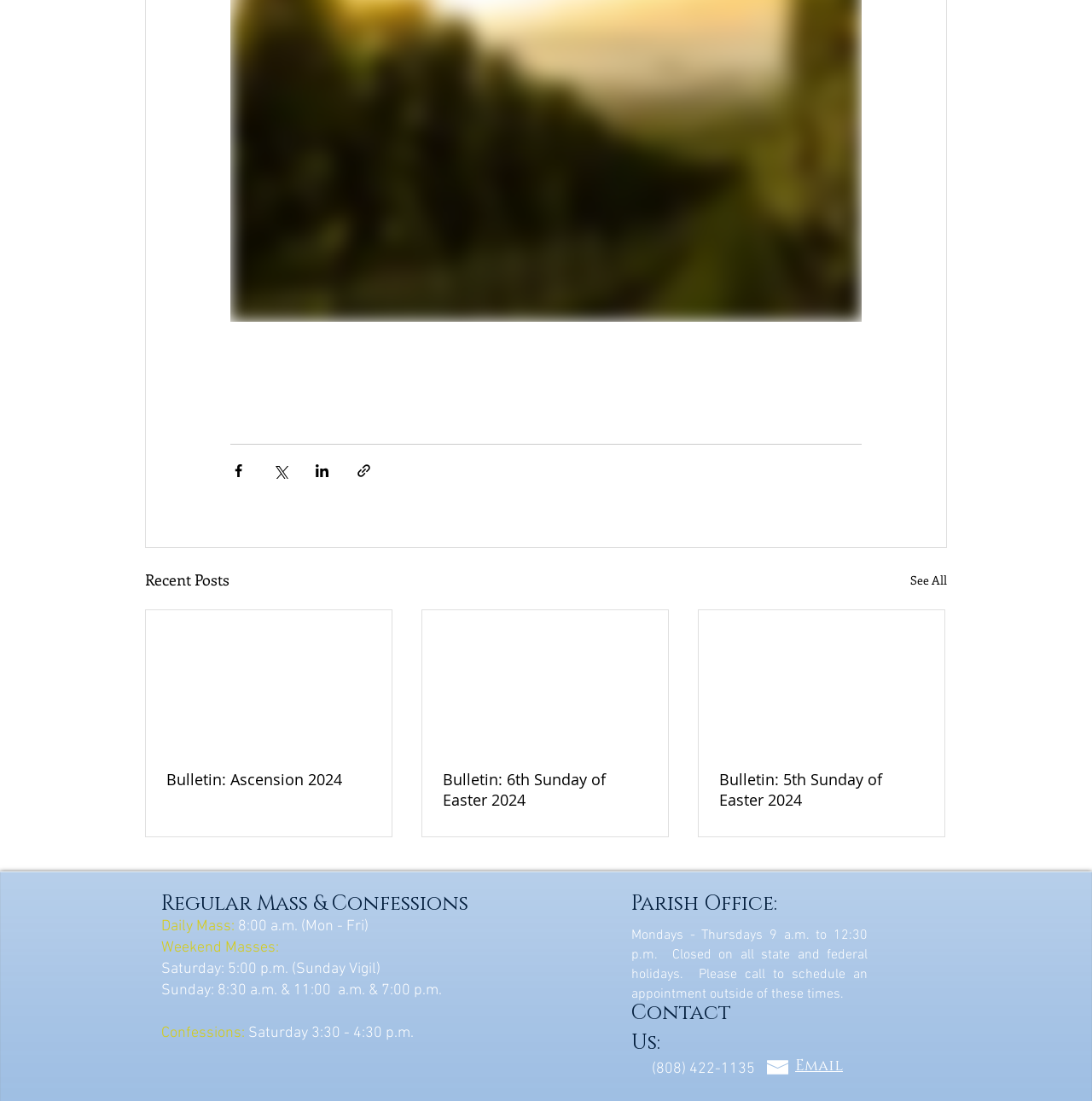Please find the bounding box coordinates of the clickable region needed to complete the following instruction: "Support us". The bounding box coordinates must consist of four float numbers between 0 and 1, i.e., [left, top, right, bottom].

[0.448, 0.821, 0.552, 0.925]